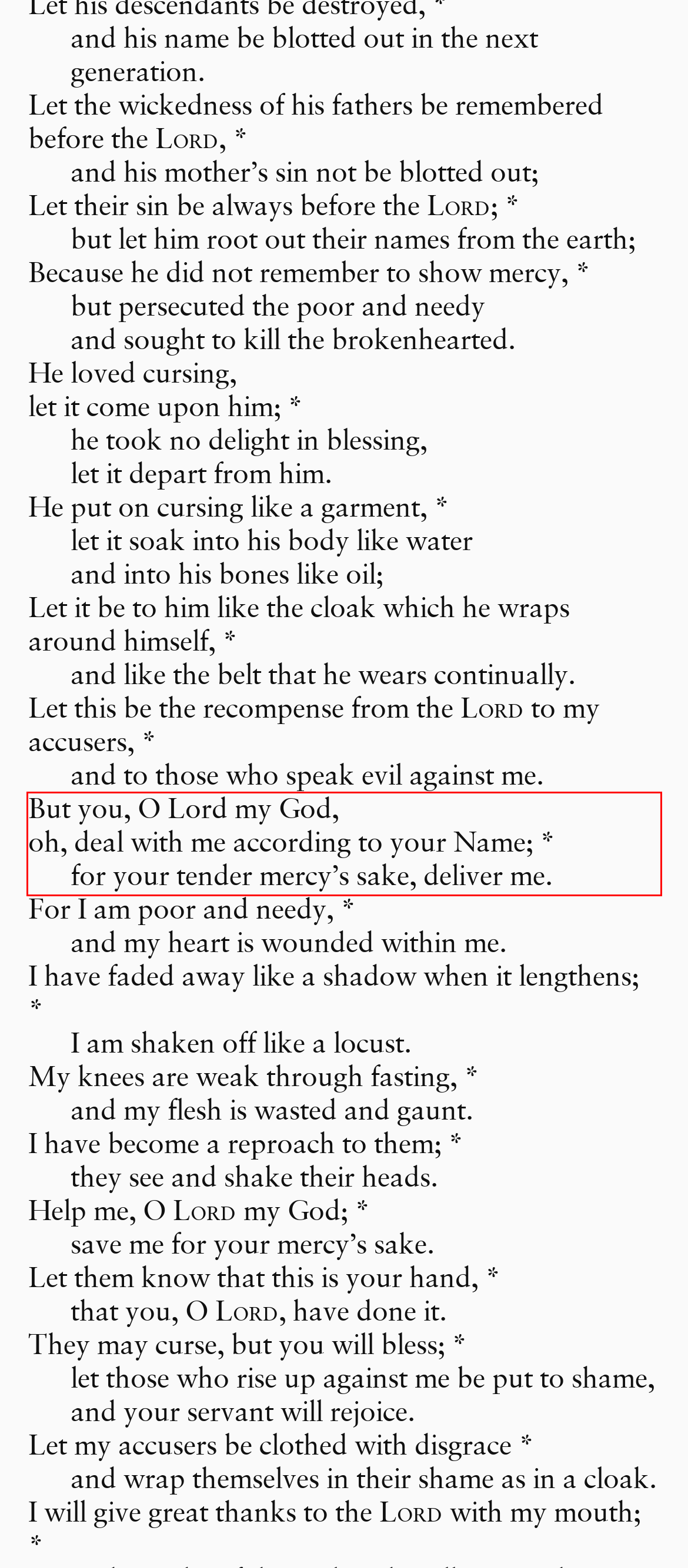Please examine the webpage screenshot containing a red bounding box and use OCR to recognize and output the text inside the red bounding box.

But you, O Lord my God, oh, deal with me according to your Name; * for your tender mercy’s sake, deliver me.